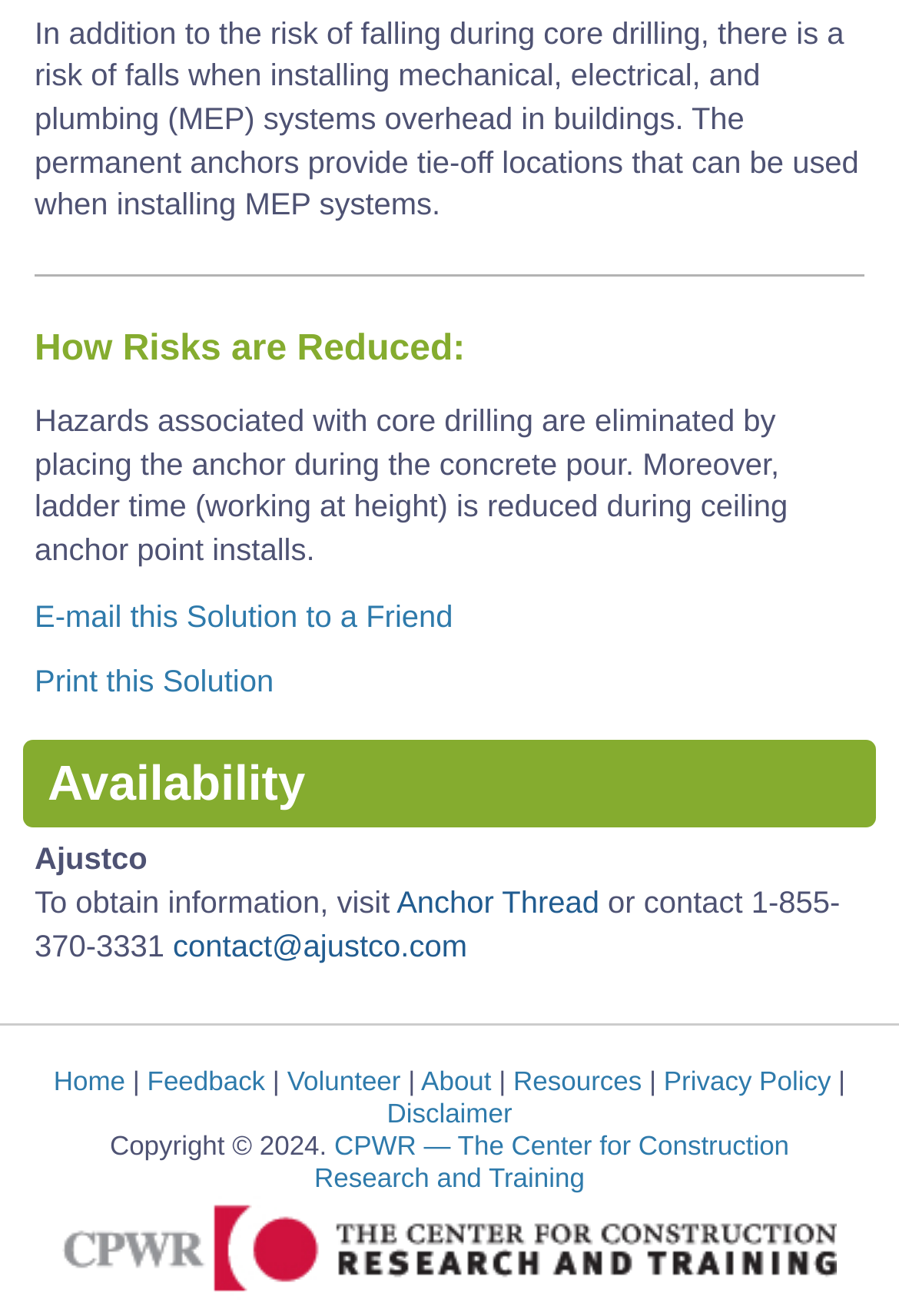Specify the bounding box coordinates for the region that must be clicked to perform the given instruction: "Contact via email".

[0.192, 0.705, 0.52, 0.731]